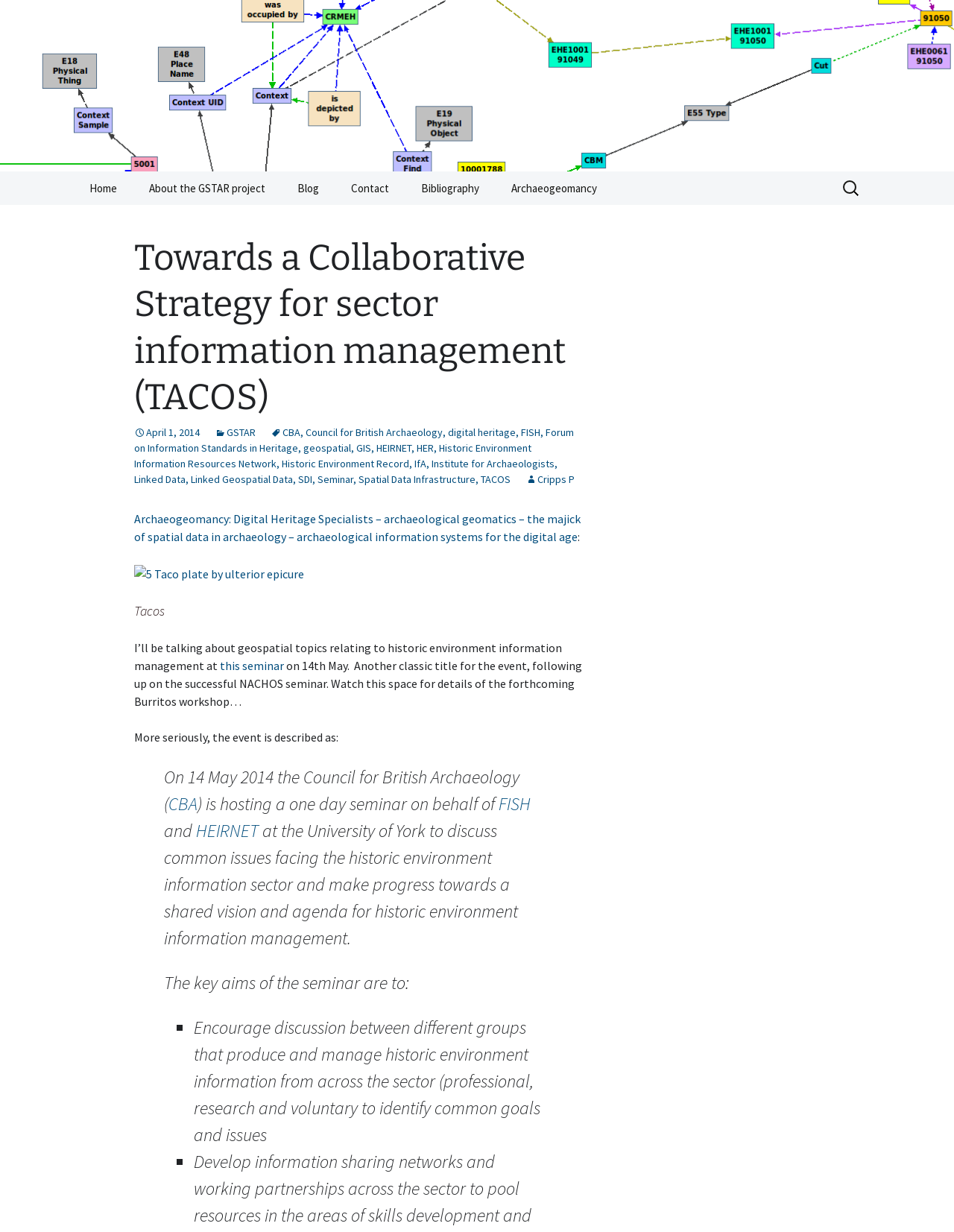Please give a succinct answer using a single word or phrase:
Who is hosting the seminar?

Council for British Archaeology